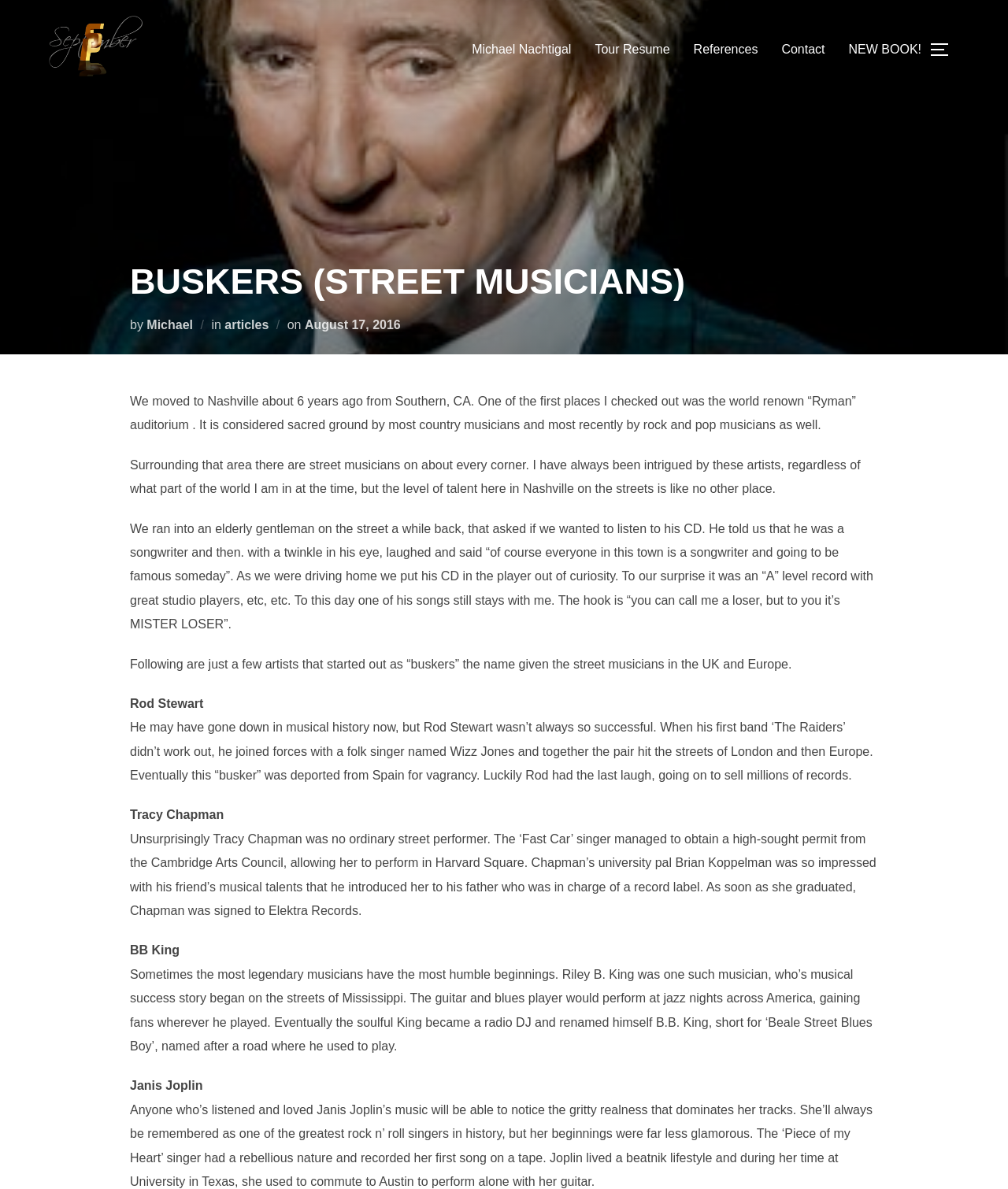Identify the bounding box coordinates for the element you need to click to achieve the following task: "Click on the 'September Productions' link". Provide the bounding box coordinates as four float numbers between 0 and 1, in the form [left, top, right, bottom].

[0.047, 0.012, 0.143, 0.071]